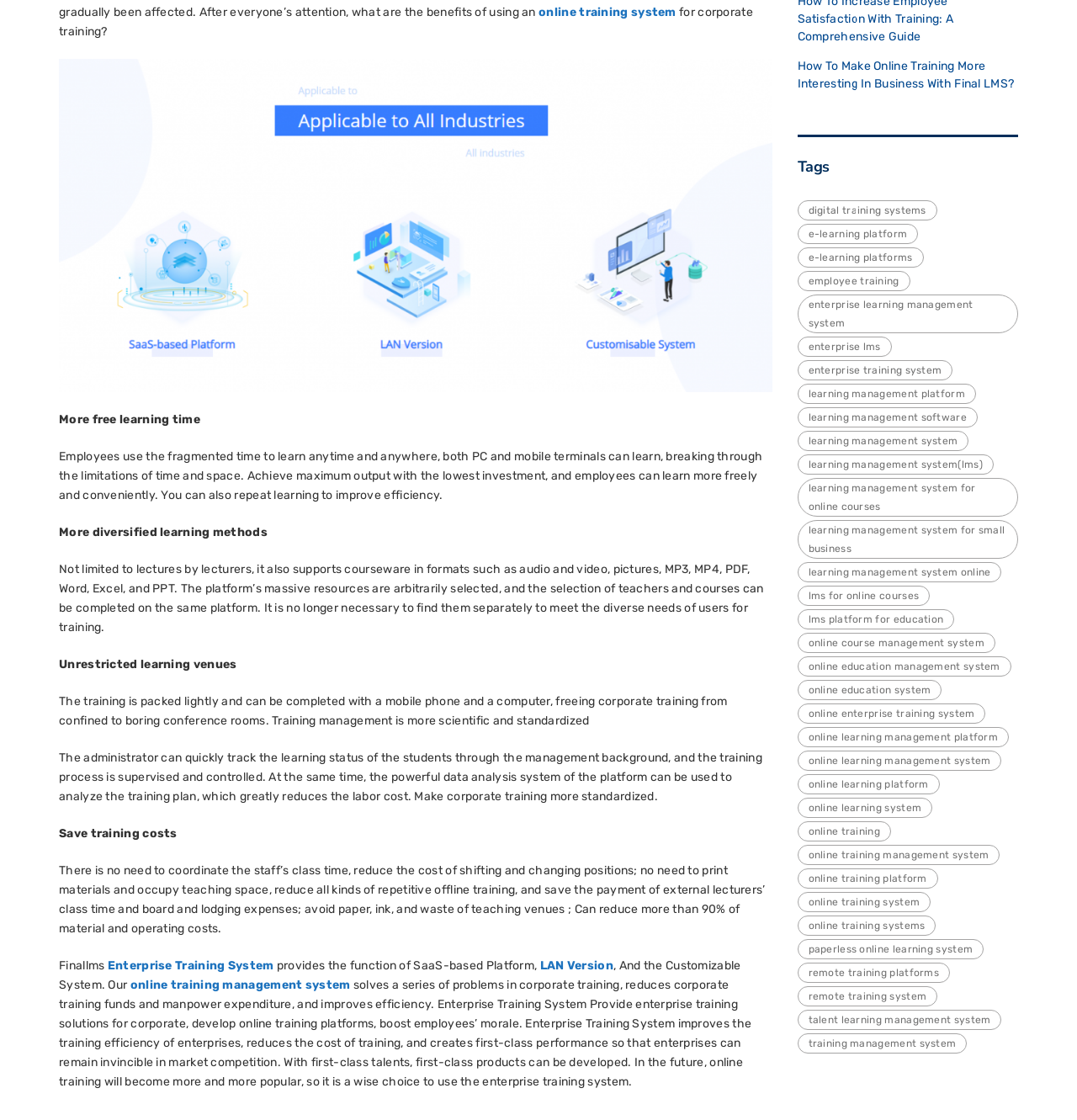Identify the bounding box coordinates for the UI element that matches this description: "paperless online learning system".

[0.74, 0.838, 0.913, 0.856]